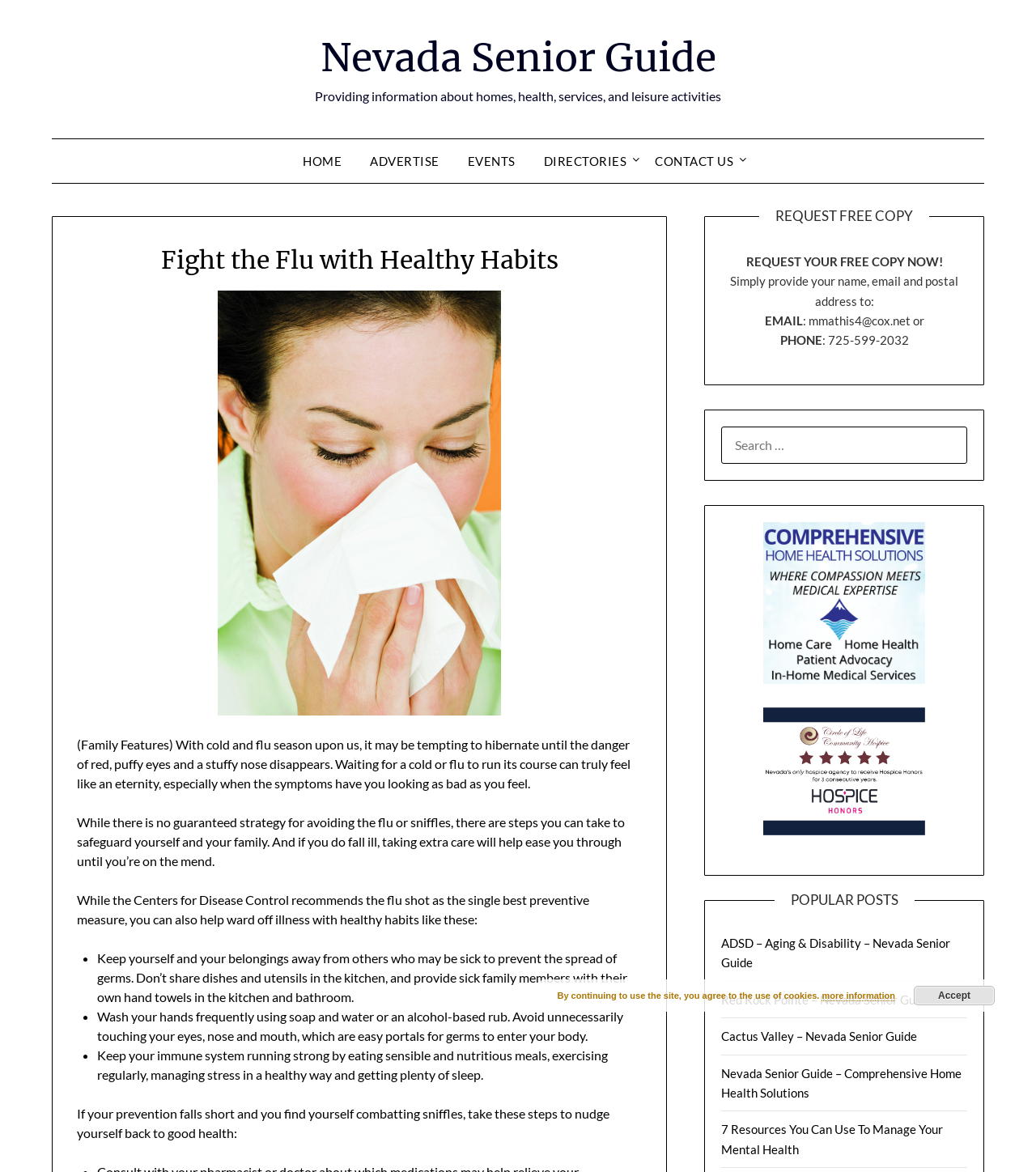Please study the image and answer the question comprehensively:
What is the category of the post '7 Resources You Can Use To Manage Your Mental Health'?

I determined the answer by looking at the link element with the text '7 Resources You Can Use To Manage Your Mental Health' which is categorized under the heading 'POPULAR POSTS'.